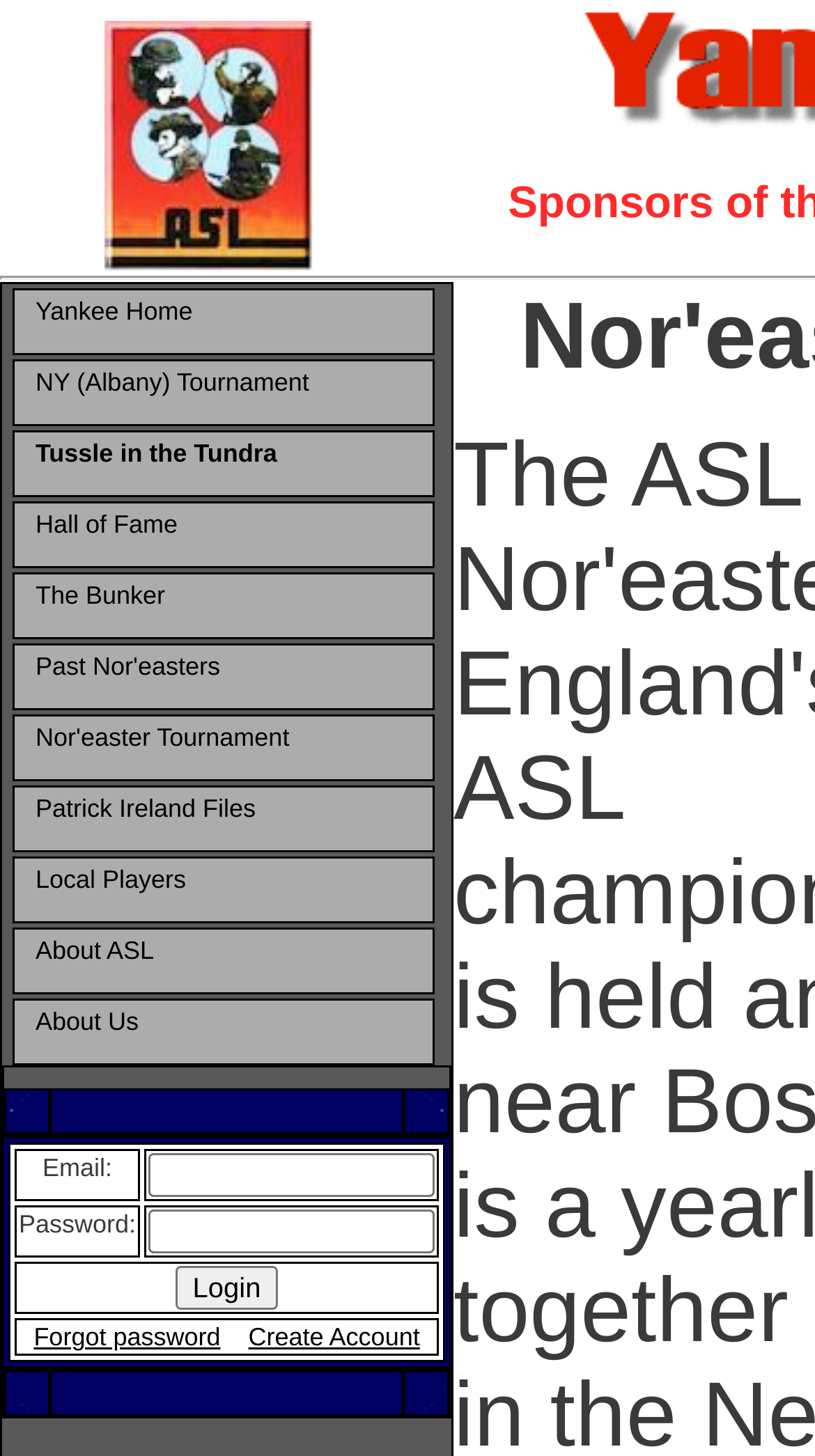What is the theme of the webpage?
Analyze the screenshot and provide a detailed answer to the question.

Based on the links and content on the webpage, I inferred that the theme of the webpage is related to American Sign Language (ASL), possibly a community or organization for ASL enthusiasts.